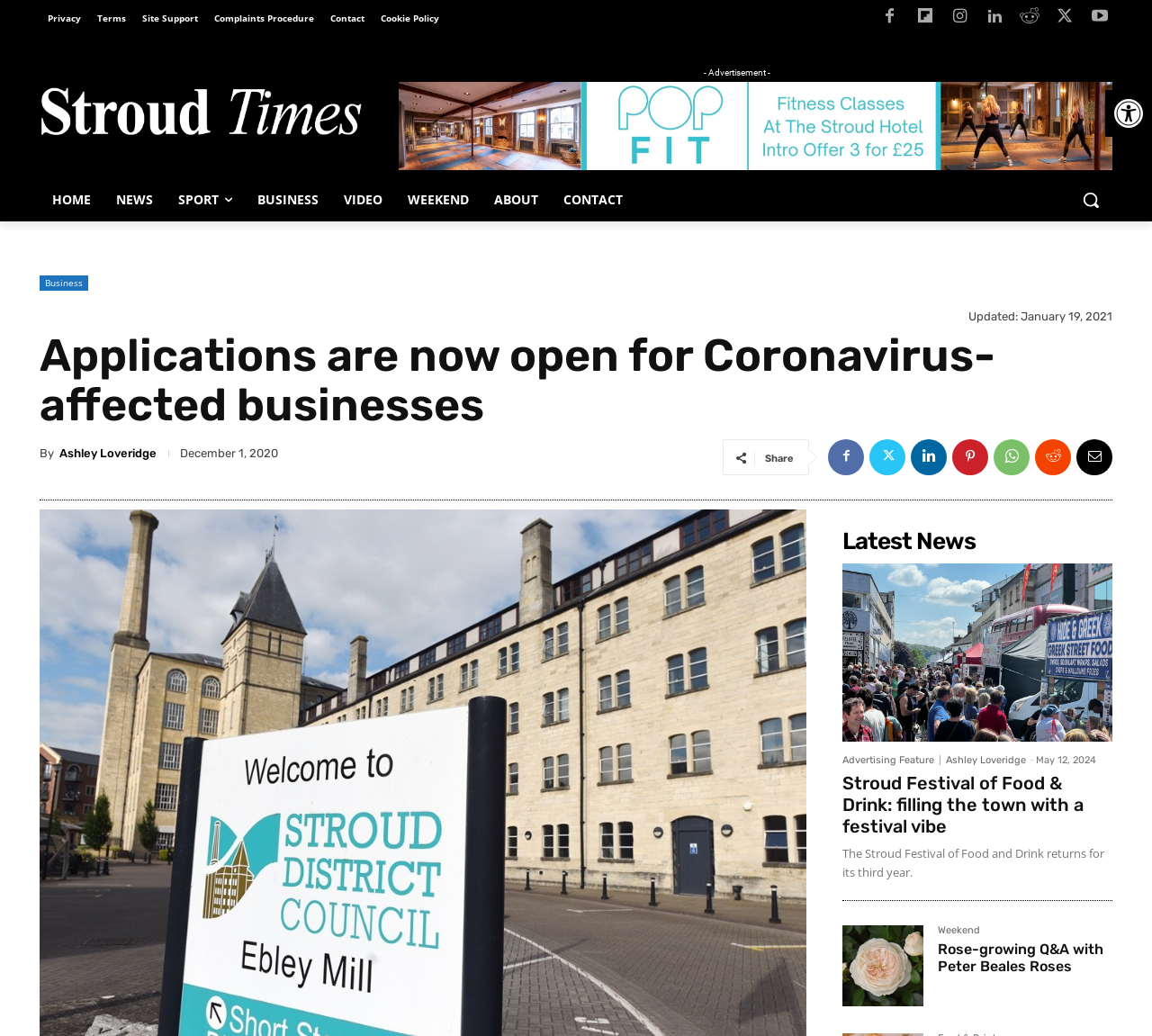Identify the bounding box coordinates of the clickable section necessary to follow the following instruction: "Read the 'Applications are now open for Coronavirus-affected businesses' article". The coordinates should be presented as four float numbers from 0 to 1, i.e., [left, top, right, bottom].

[0.034, 0.32, 0.966, 0.415]